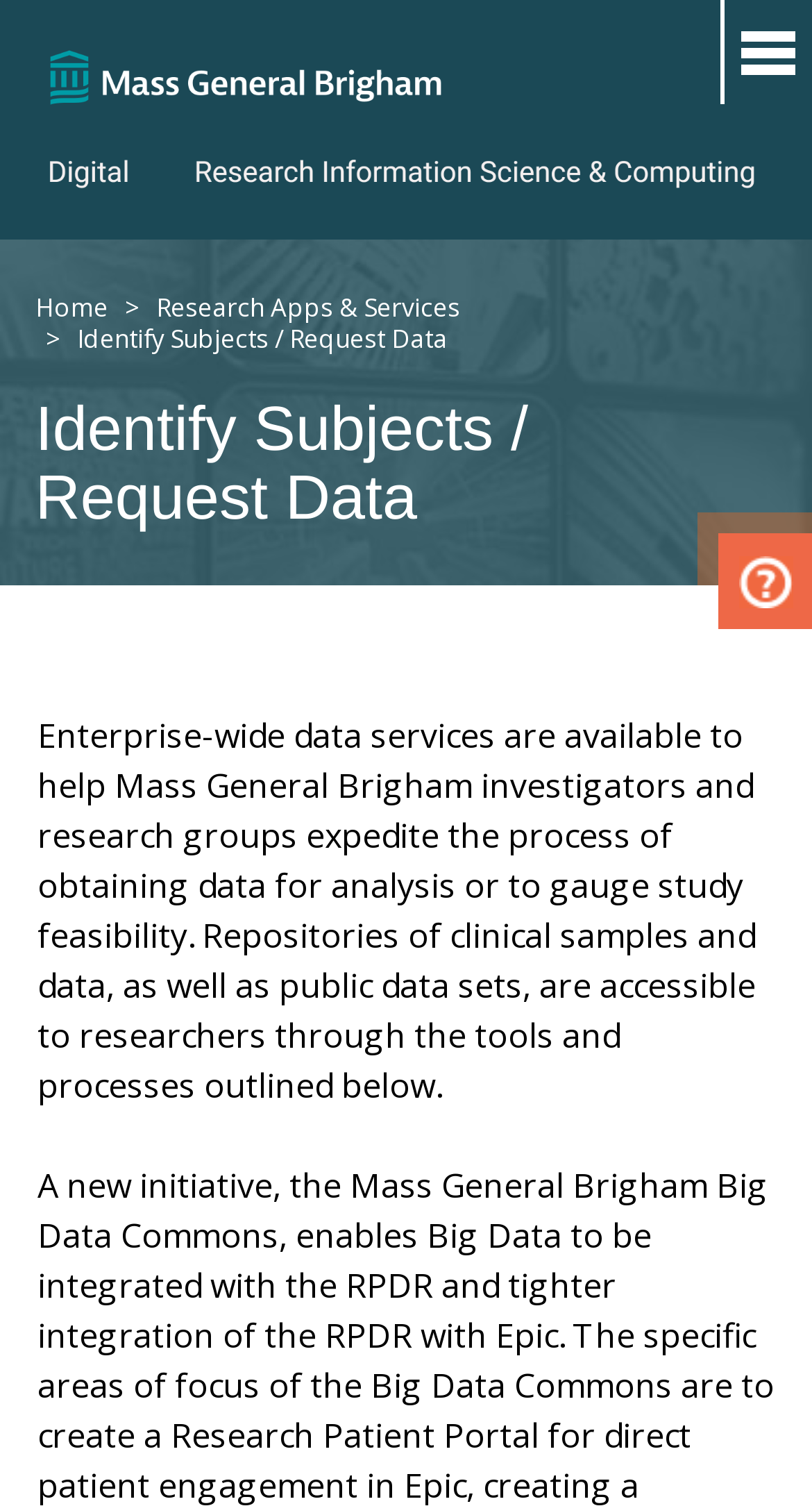Describe every aspect of the webpage comprehensively.

The webpage is titled "Identify Subjects / Request Data | Mass General Brigham RISC" and appears to be a resource page for researchers. At the top left corner, there is a "Skip to main content" link, followed by a "Home" link with an accompanying image, which takes up most of the top section of the page. 

Below the top section, there is a breadcrumb navigation menu that lists the page's location as "Home > Research Apps & Services > Identify Subjects / Request Data". The breadcrumb menu is situated at the top left of the main content area.

The main content area is headed by a title "Identify Subjects / Request Data" and is followed by a section titled "GET HELP". The "GET HELP" section contains a block of text that describes the availability of enterprise-wide data services to help researchers expedite the process of obtaining data for analysis or to gauge study feasibility. The text also mentions that repositories of clinical samples and data, as well as public data sets, are accessible to researchers through the tools and processes outlined on the page.